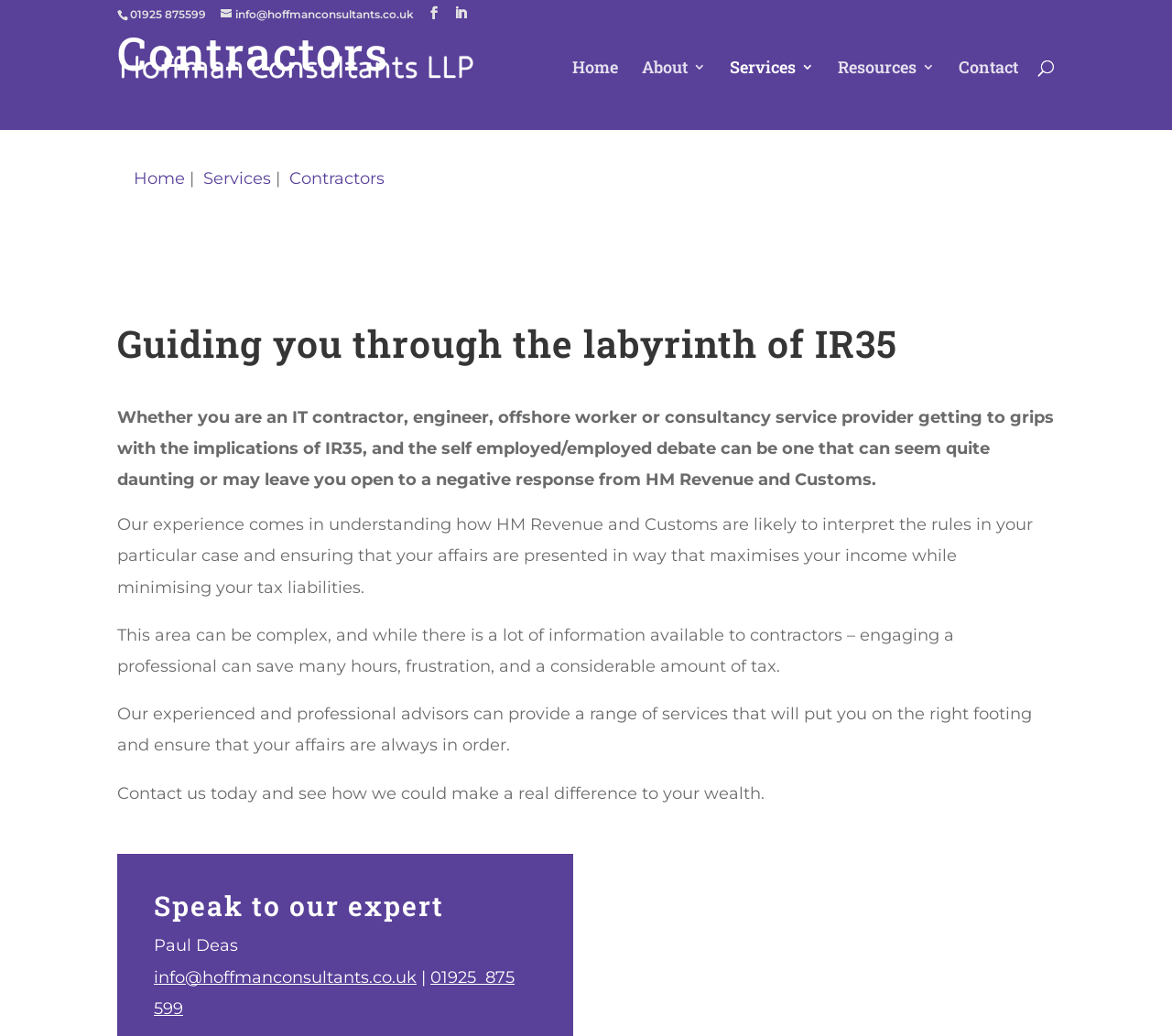Please specify the bounding box coordinates of the clickable region to carry out the following instruction: "Contact Hoffman Consultants". The coordinates should be four float numbers between 0 and 1, in the format [left, top, right, bottom].

[0.818, 0.058, 0.869, 0.102]